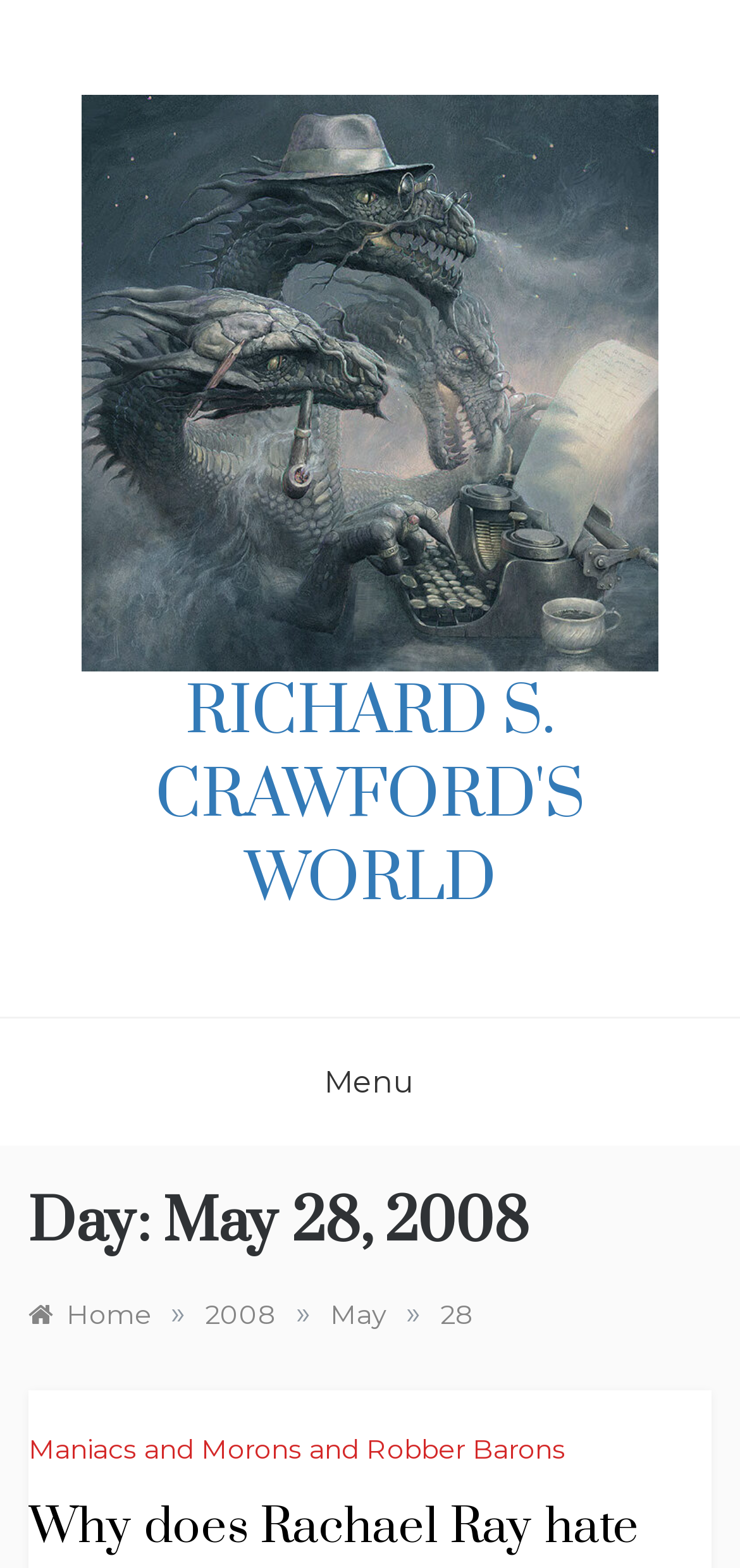Specify the bounding box coordinates of the element's area that should be clicked to execute the given instruction: "click the menu button". The coordinates should be four float numbers between 0 and 1, i.e., [left, top, right, bottom].

[0.423, 0.65, 0.577, 0.731]